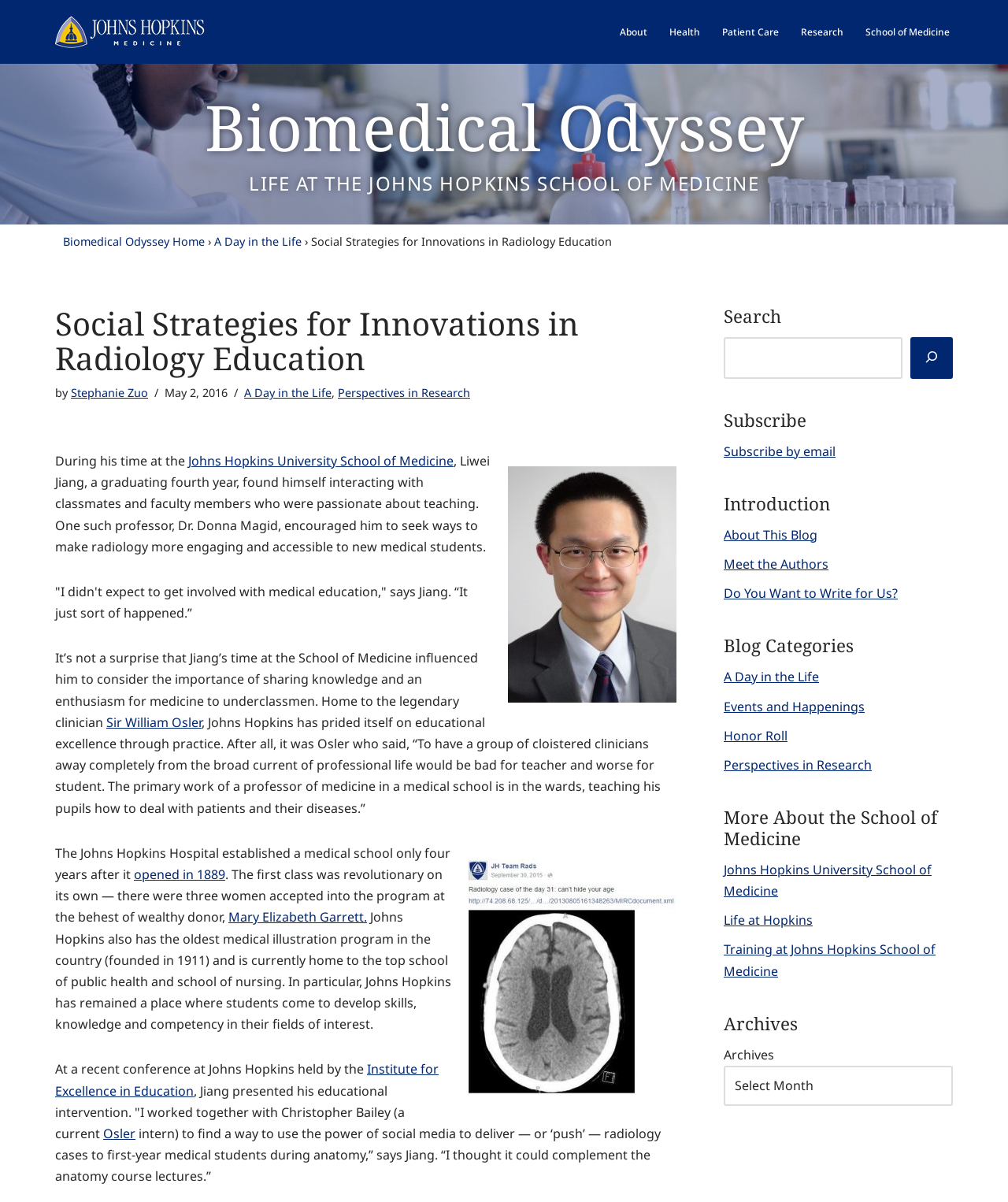Extract the main heading text from the webpage.

Social Strategies for Innovations in Radiology Education